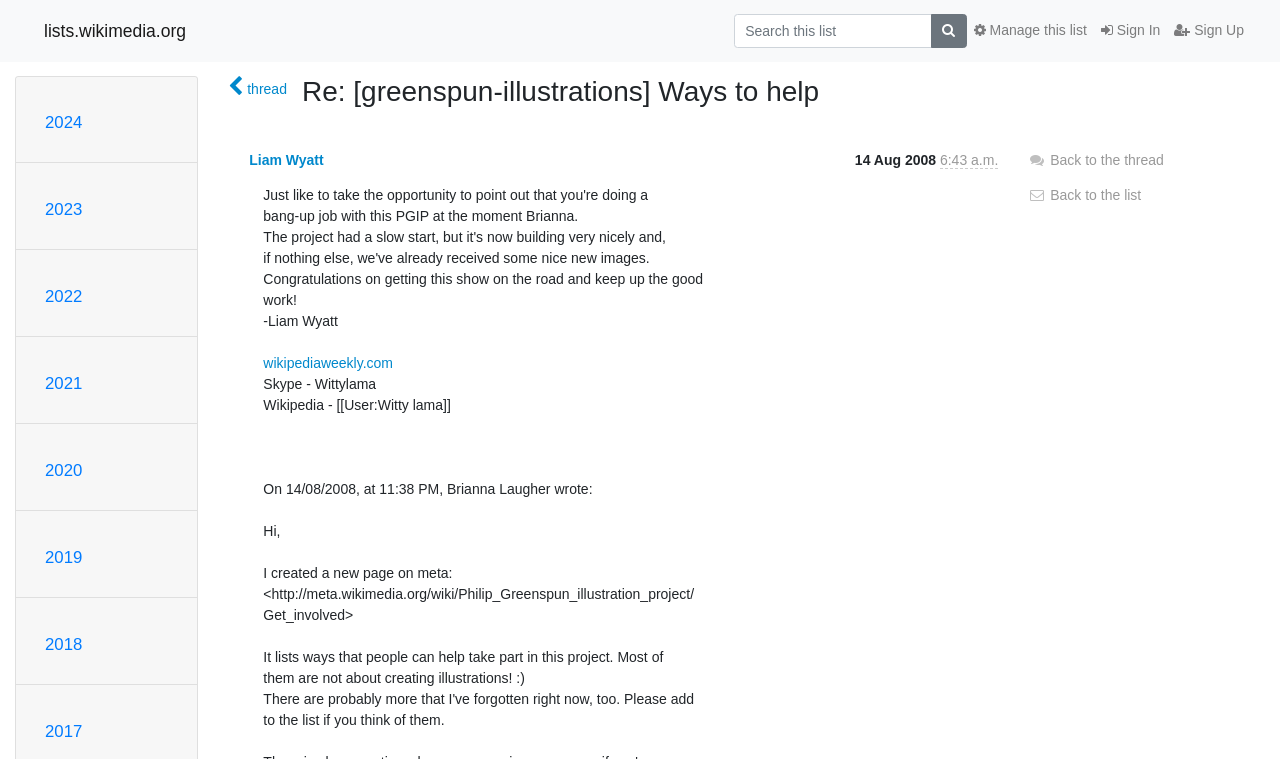Can you locate the main headline on this webpage and provide its text content?

Re: [greenspun-illustrations] Ways to help